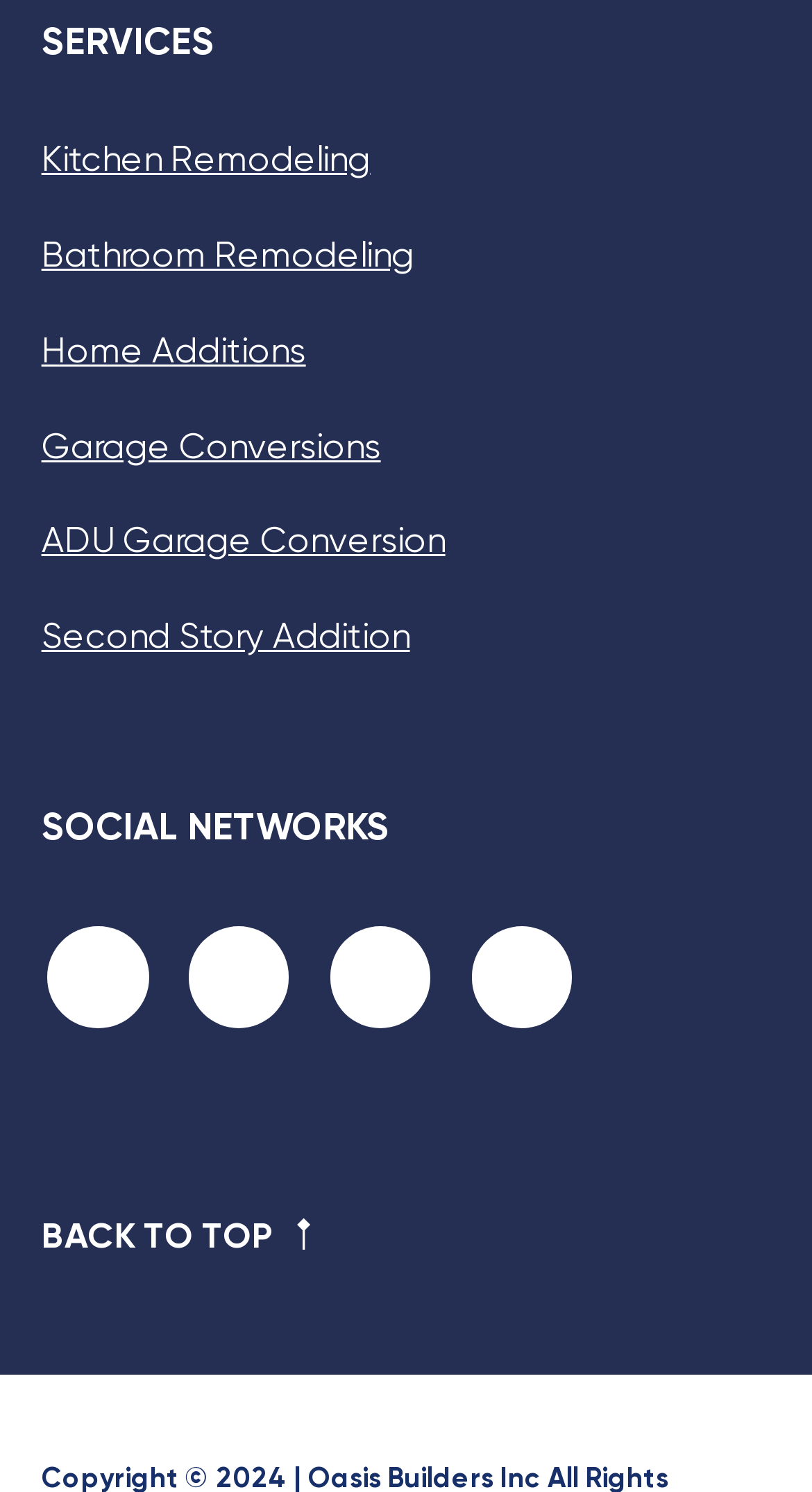Respond with a single word or phrase for the following question: 
What is the purpose of the 'BACK TO TOP' button?

To scroll to top